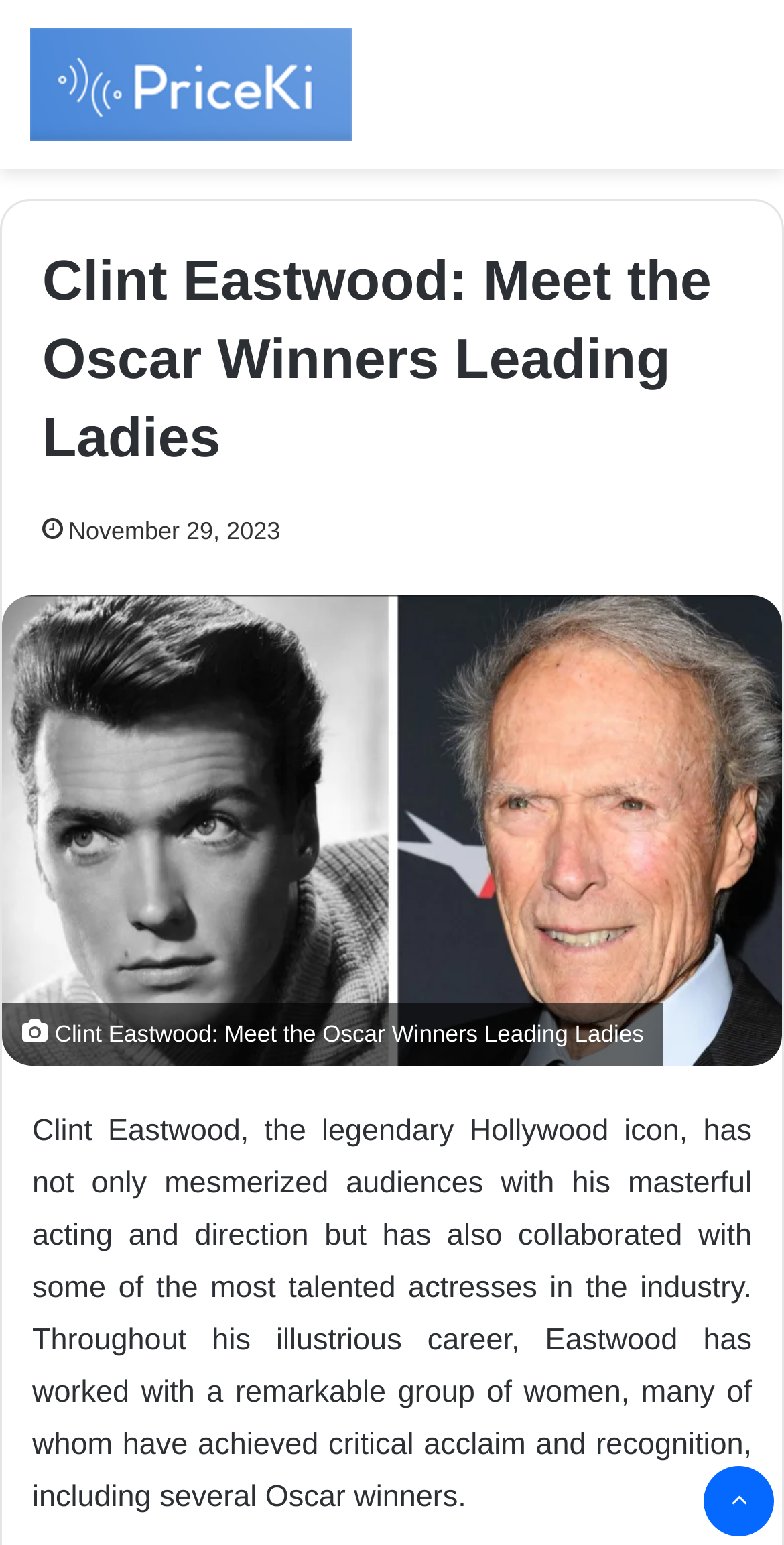What is Clint Eastwood known for?
Look at the image and answer with only one word or phrase.

Acting and direction